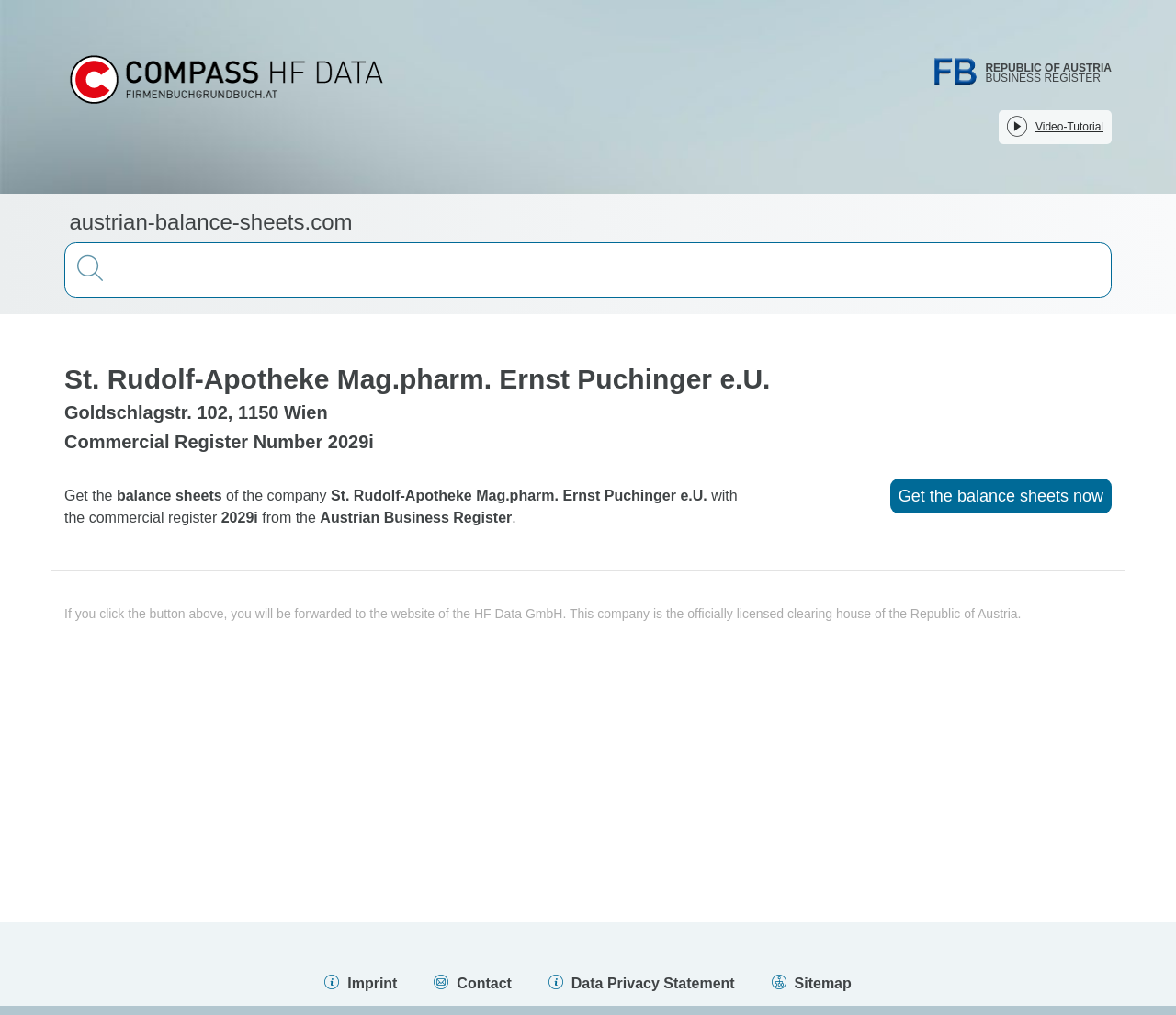Please specify the coordinates of the bounding box for the element that should be clicked to carry out this instruction: "Get the balance sheets now". The coordinates must be four float numbers between 0 and 1, formatted as [left, top, right, bottom].

[0.757, 0.472, 0.945, 0.506]